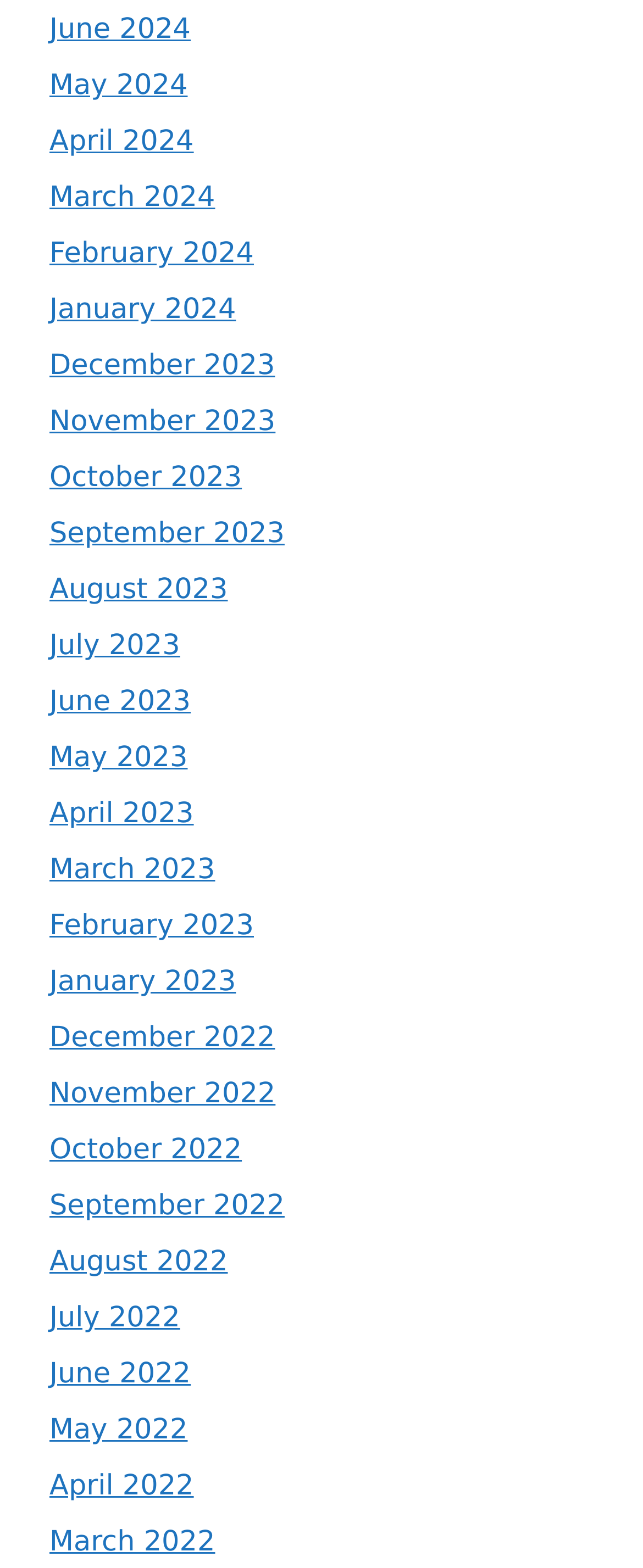Locate the bounding box coordinates of the clickable element to fulfill the following instruction: "Go to December 2023". Provide the coordinates as four float numbers between 0 and 1 in the format [left, top, right, bottom].

[0.077, 0.223, 0.428, 0.244]